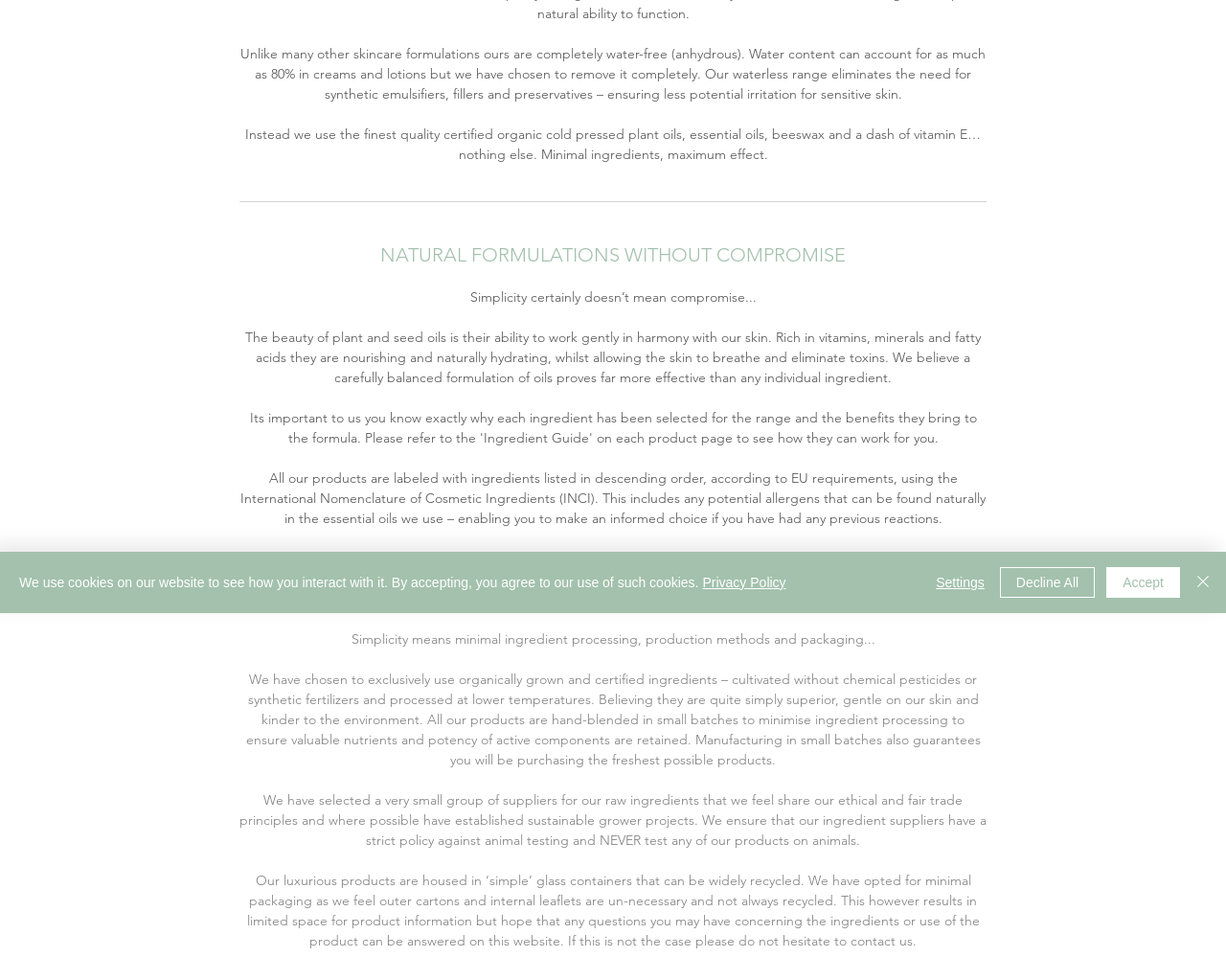Provide the bounding box coordinates of the UI element that matches the description: "Accept".

[0.902, 0.579, 0.962, 0.61]